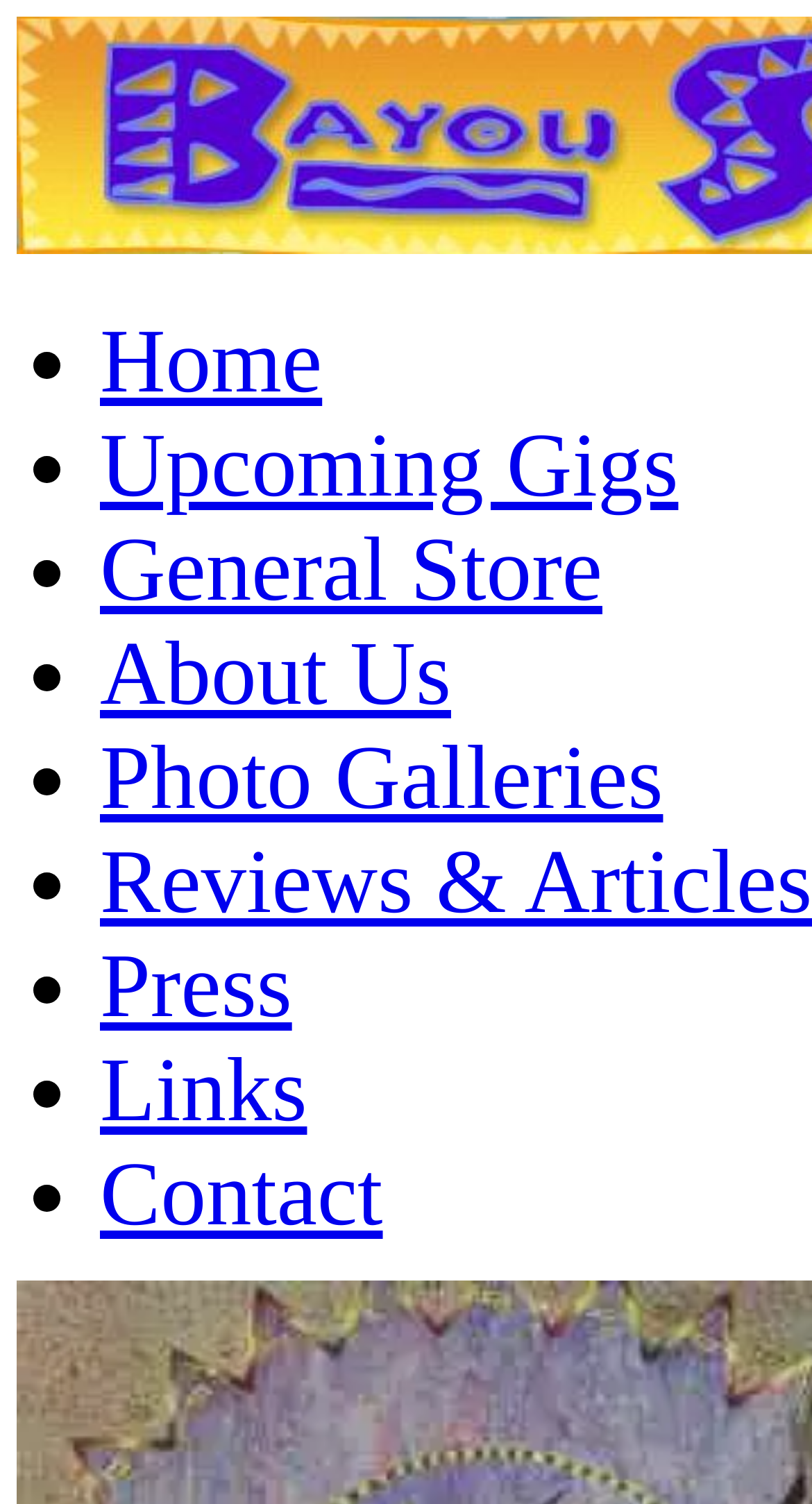Determine the bounding box coordinates for the clickable element to execute this instruction: "check about us". Provide the coordinates as four float numbers between 0 and 1, i.e., [left, top, right, bottom].

[0.123, 0.415, 0.555, 0.482]